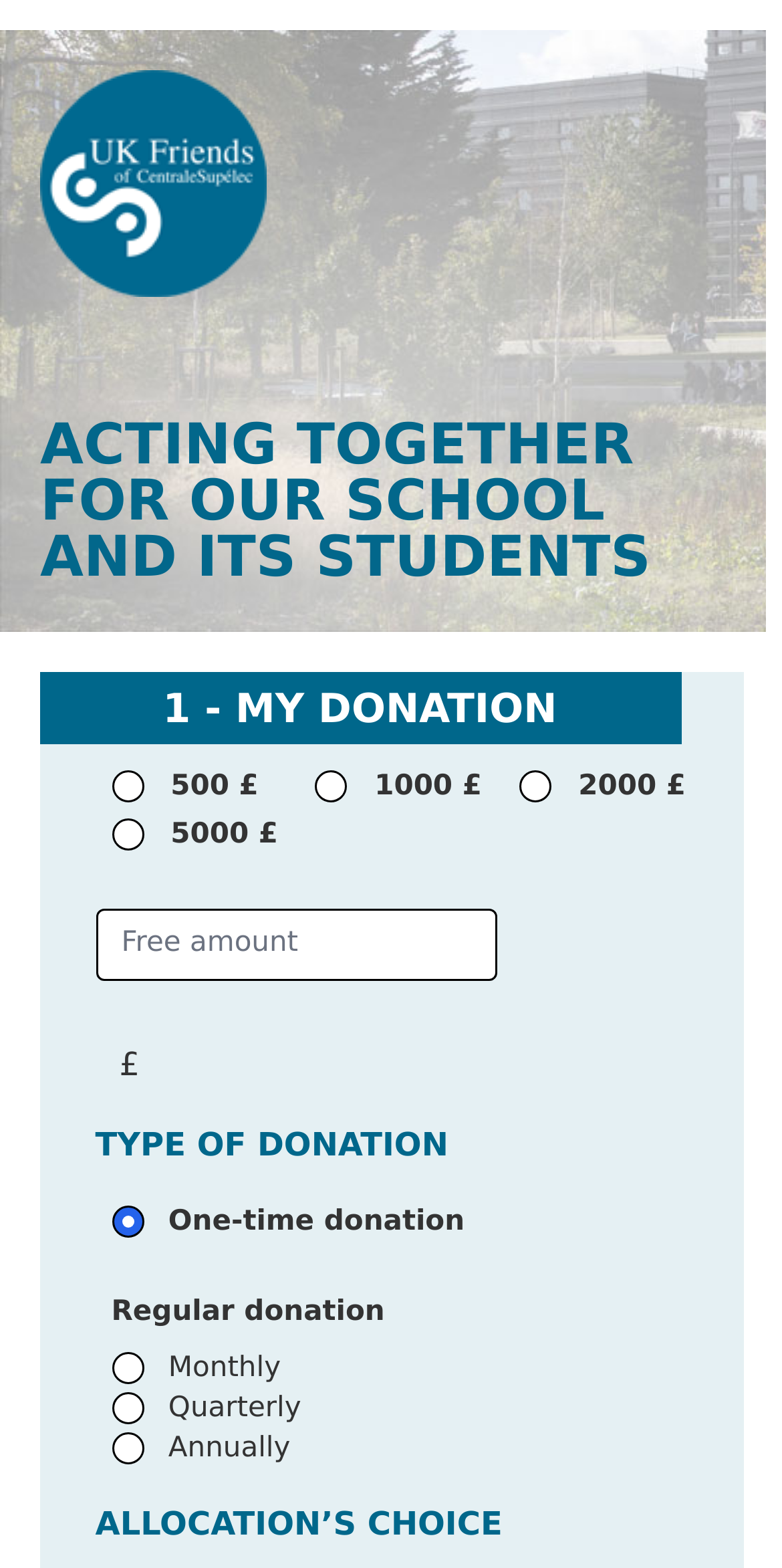Respond to the following question using a concise word or phrase: 
What is the purpose of the 'ALLOCATION’S CHOICE' section?

To allocate donation